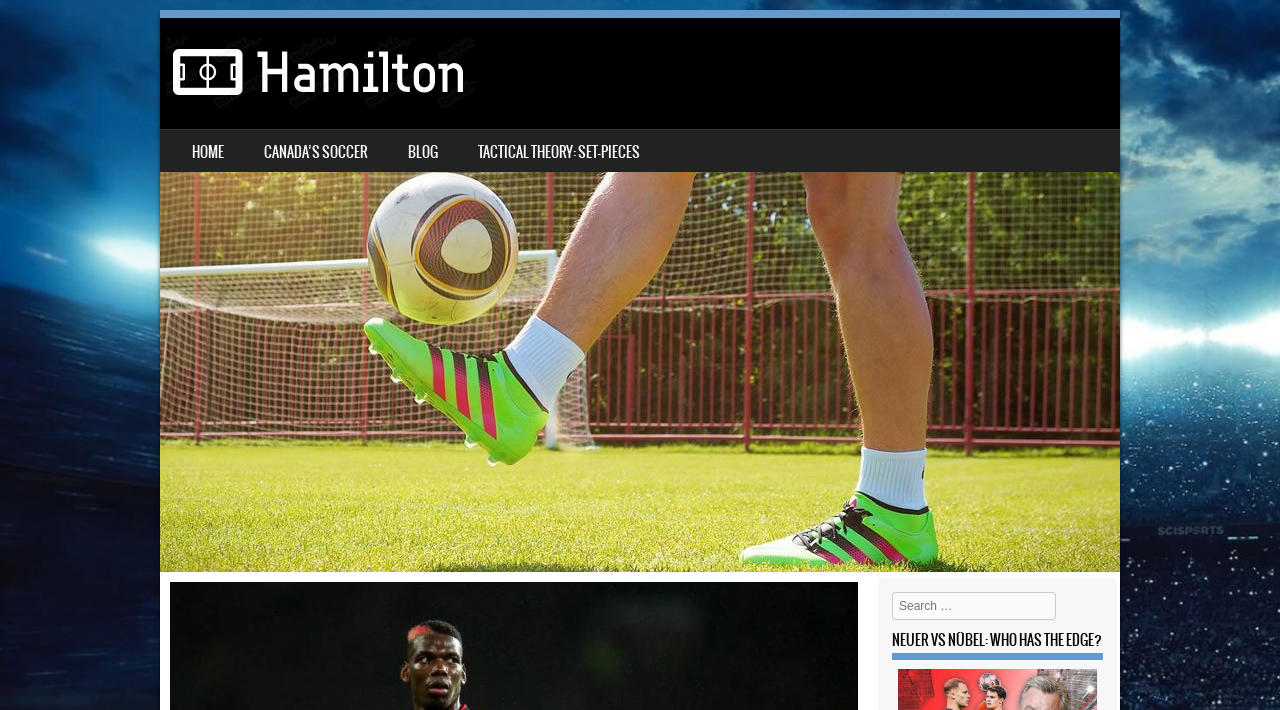What is the topic of the article below the search bar?
Based on the image, provide a one-word or brief-phrase response.

Neuer vs Nübel